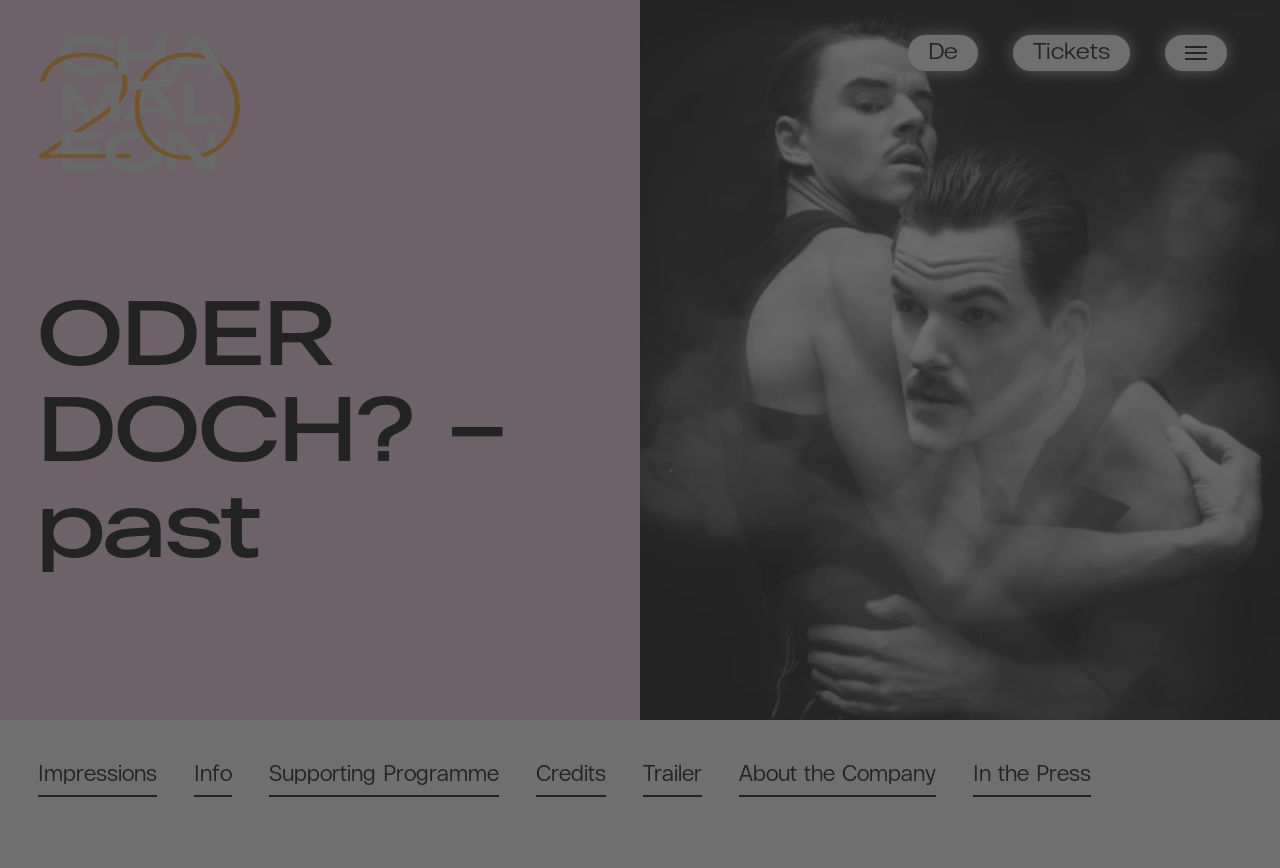Please identify the coordinates of the bounding box that should be clicked to fulfill this instruction: "Go to the About Us page".

[0.598, 0.029, 0.773, 0.167]